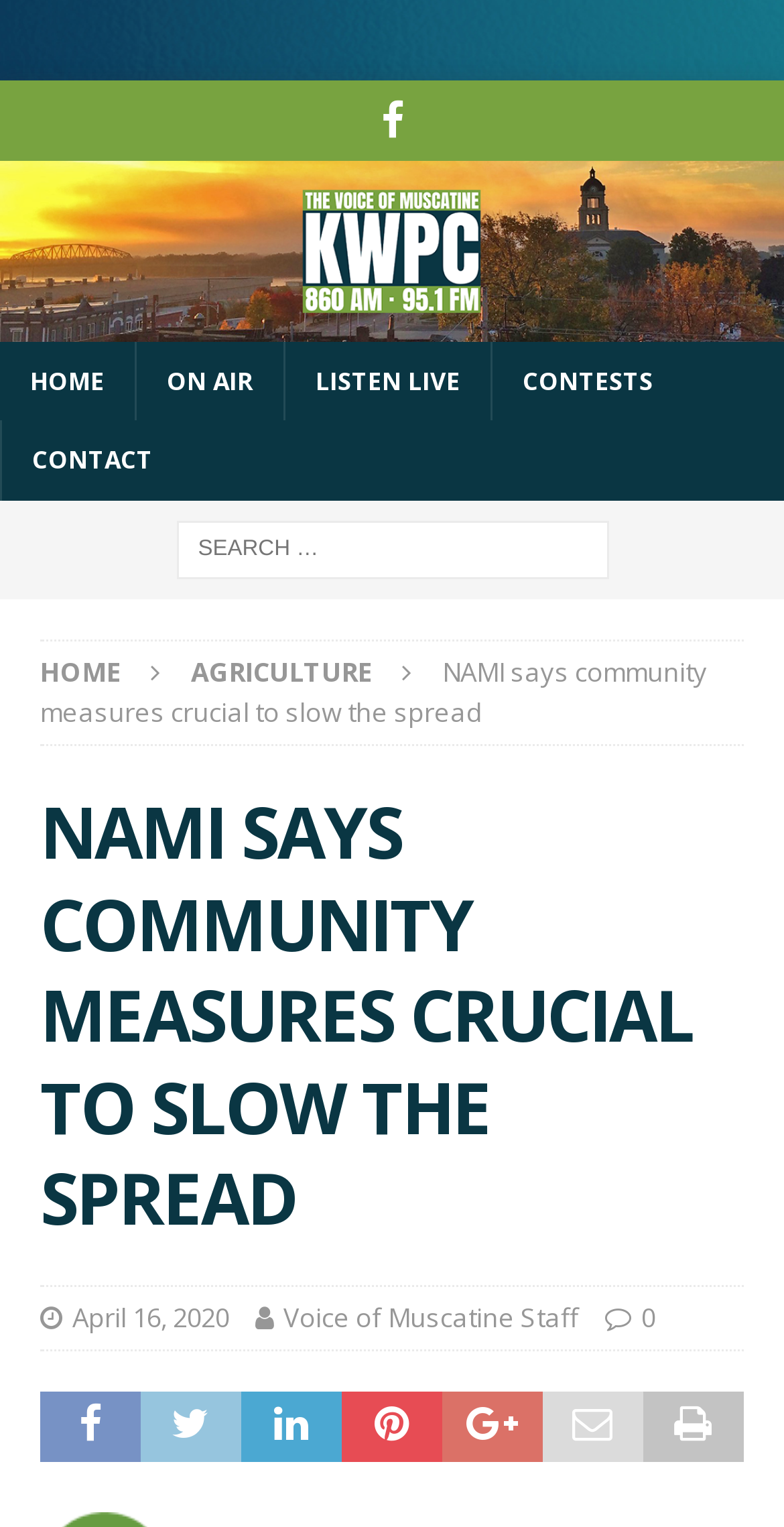Give a concise answer using only one word or phrase for this question:
What is the name of the radio station?

KWPC 860 AM & 95.1 FM